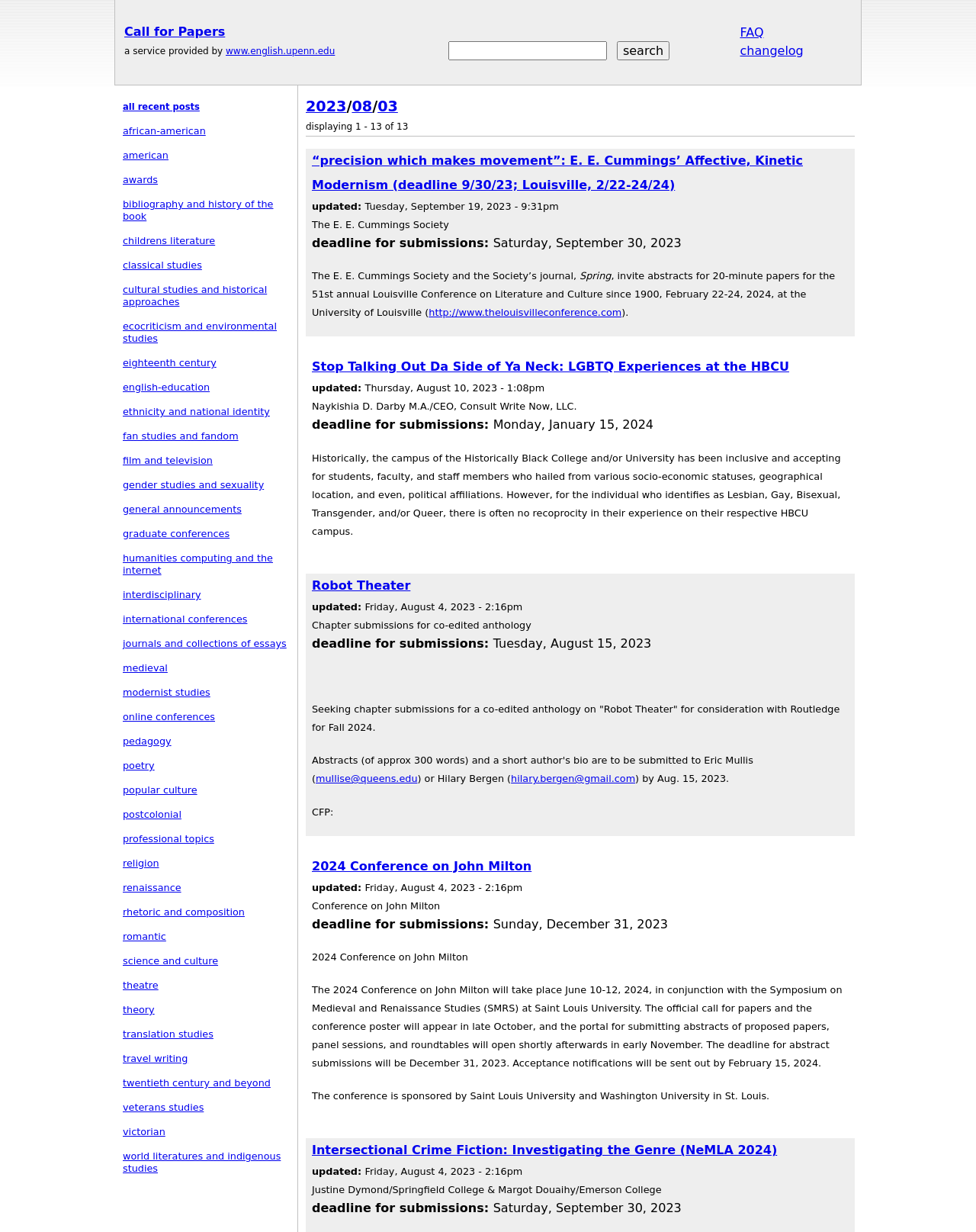What is the deadline for submissions for the 'Robot Theater' conference?
Give a detailed response to the question by analyzing the screenshot.

I found the article element with the heading 'Robot Theater' and looked for the 'deadline for submissions' text. The corresponding date is Tuesday, August 15, 2023.